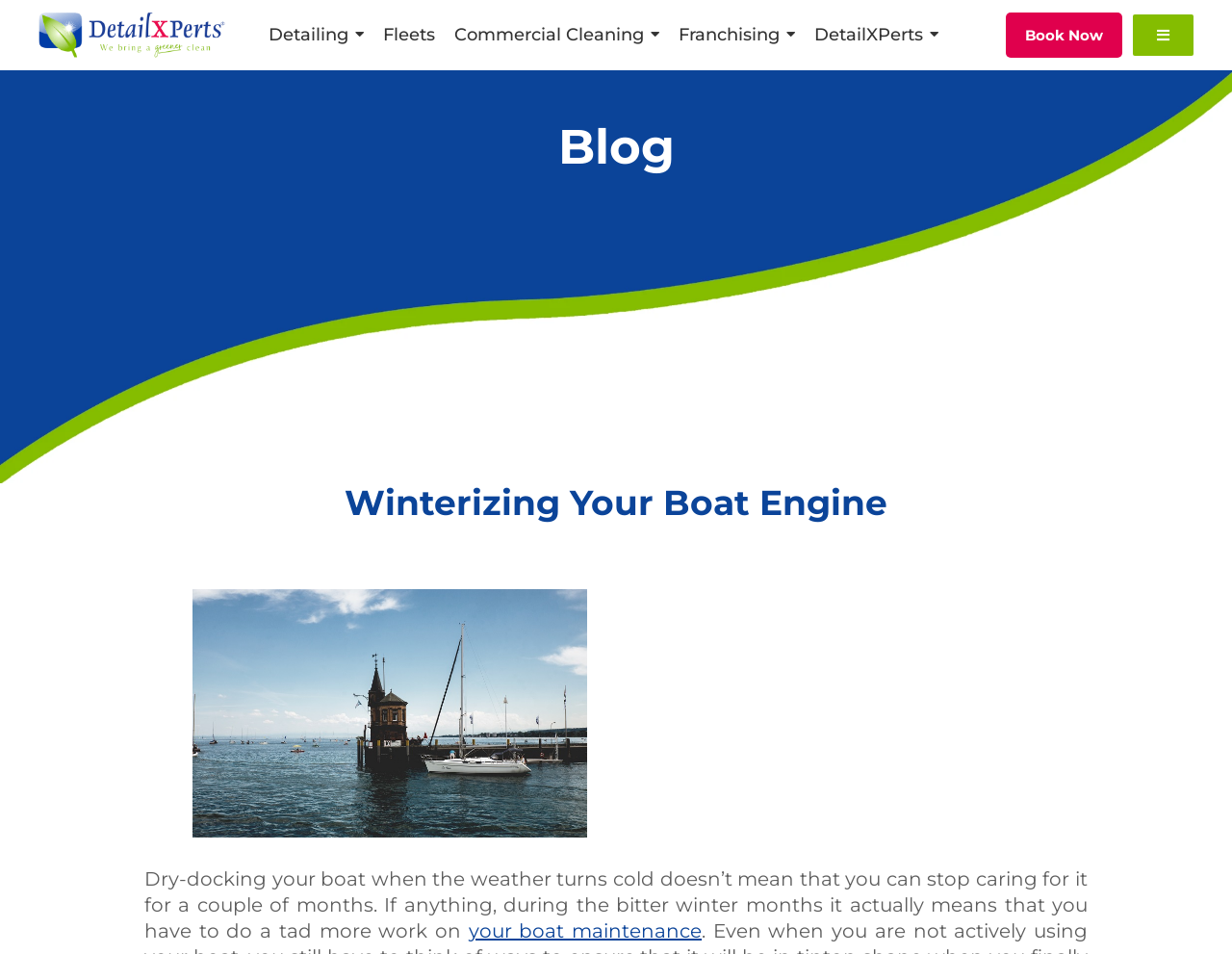Utilize the information from the image to answer the question in detail:
How many links are in the top navigation?

I counted the number of link elements in the top navigation section, which are 'Detailing', 'Fleets', 'Commercial Cleaning', 'Franchising', 'DetailXPerts', and 'Book Now', totaling 6 links.